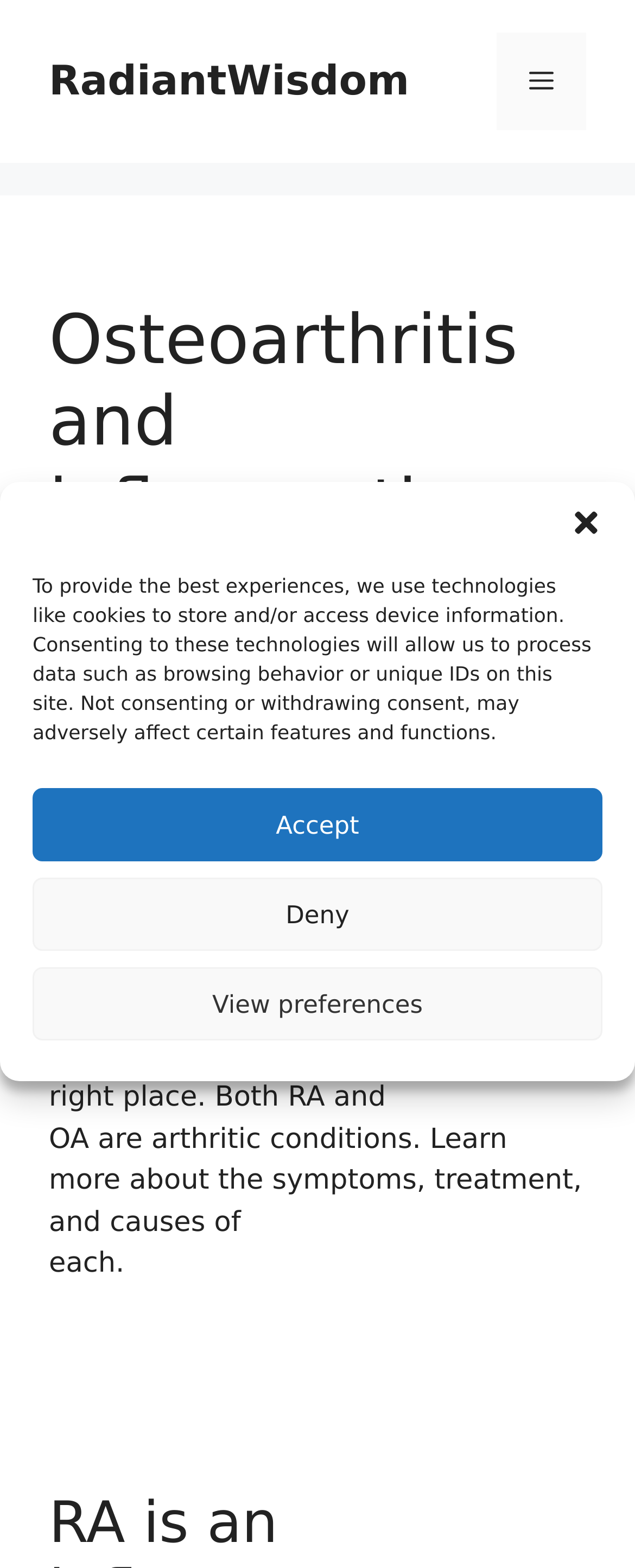What is the topic of discussion on this webpage?
Please provide a detailed answer to the question.

The webpage is discussing the differences between osteoarthritis and rheumatoid arthritis, as indicated by the heading 'Osteoarthritis and inflammation what’s the difference?' and the introductory text 'If you’re looking for answers to the question, “What’s the difference between rheumatoid arthritis and osteoarthritis?” you’ve come to the right place.'